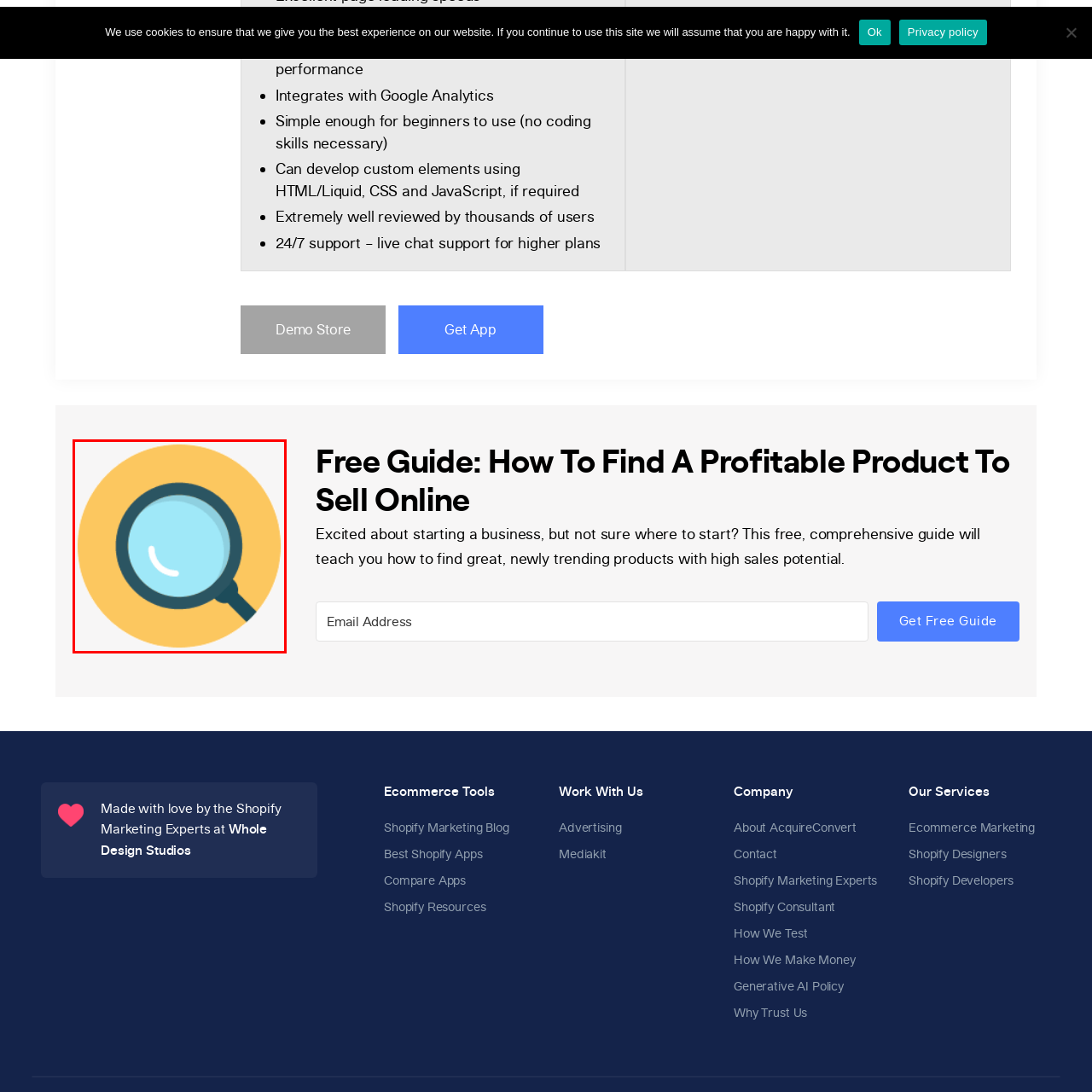What is the color of the lens?
Observe the section of the image outlined in red and answer concisely with a single word or phrase.

Light blue